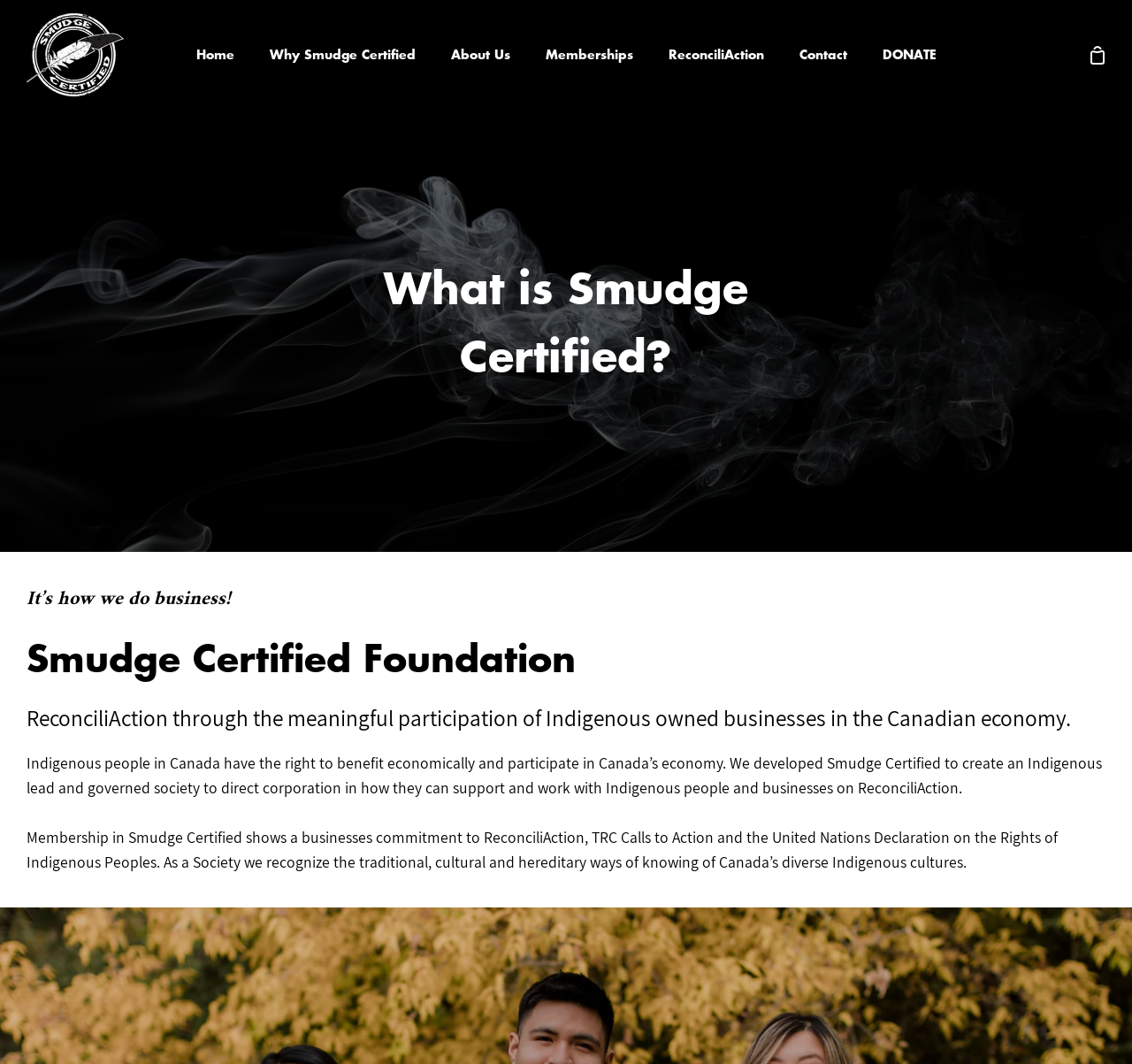Provide an in-depth caption for the elements present on the webpage.

The webpage is about Smudge Certified, a foundation that promotes ReconciliAction through the participation of Indigenous-owned businesses in the Canadian economy. At the top left, there is a link to "Smudge Certified" accompanied by an image with the same name. To the right of this, there is a navigation menu with links to "Home", "Why Smudge Certified", "About Us", "Memberships", "ReconciliAction", "Contact", and "DONATE". 

Below the navigation menu, there is a large image that takes up the entire width of the page, with a description of "Information for Indigenous business membership". 

Underneath the image, there is a section with several paragraphs of text. The first paragraph has the title "What is Smudge Certified?" and is followed by a brief description of the foundation. The next few paragraphs provide more information about the foundation's goals and mission, including its commitment to ReconciliAction, the TRC Calls to Action, and the United Nations Declaration on the Rights of Indigenous Peoples. 

At the top right corner, there is a link to "Shopping Cart".